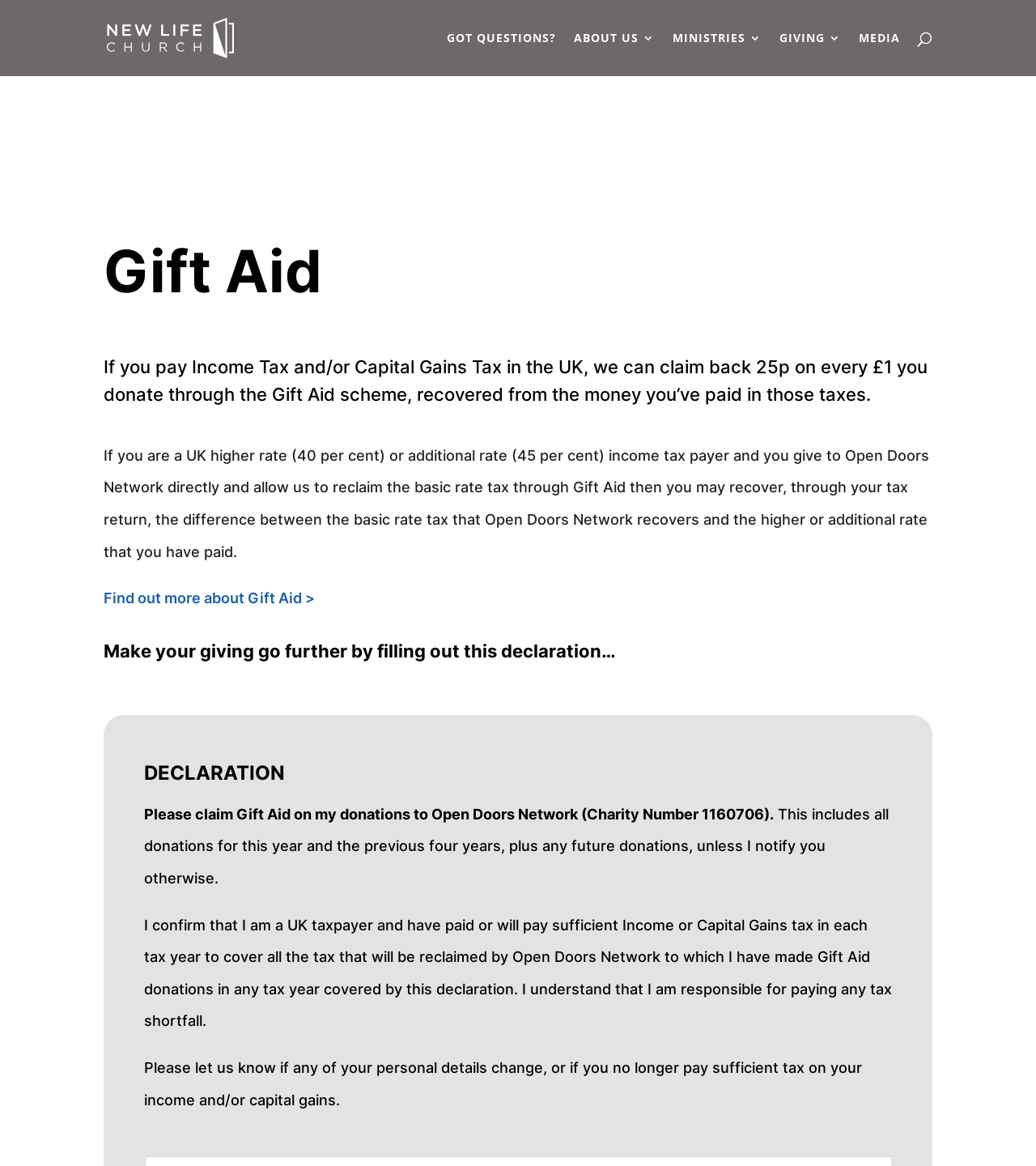What is the purpose of Gift Aid?
Give a detailed response to the question by analyzing the screenshot.

I found the answer by reading the heading element that says 'If you pay Income Tax and/or Capital Gains Tax in the UK, we can claim back 25p on every £1 you donate through the Gift Aid scheme, recovered from the money you’ve paid in those taxes.' which explains the purpose of Gift Aid.